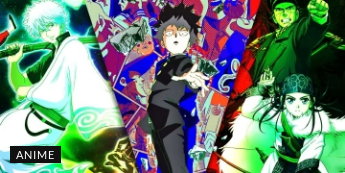What is the theme of the article associated with the image?
Answer the question with just one word or phrase using the image.

Anime recommendations